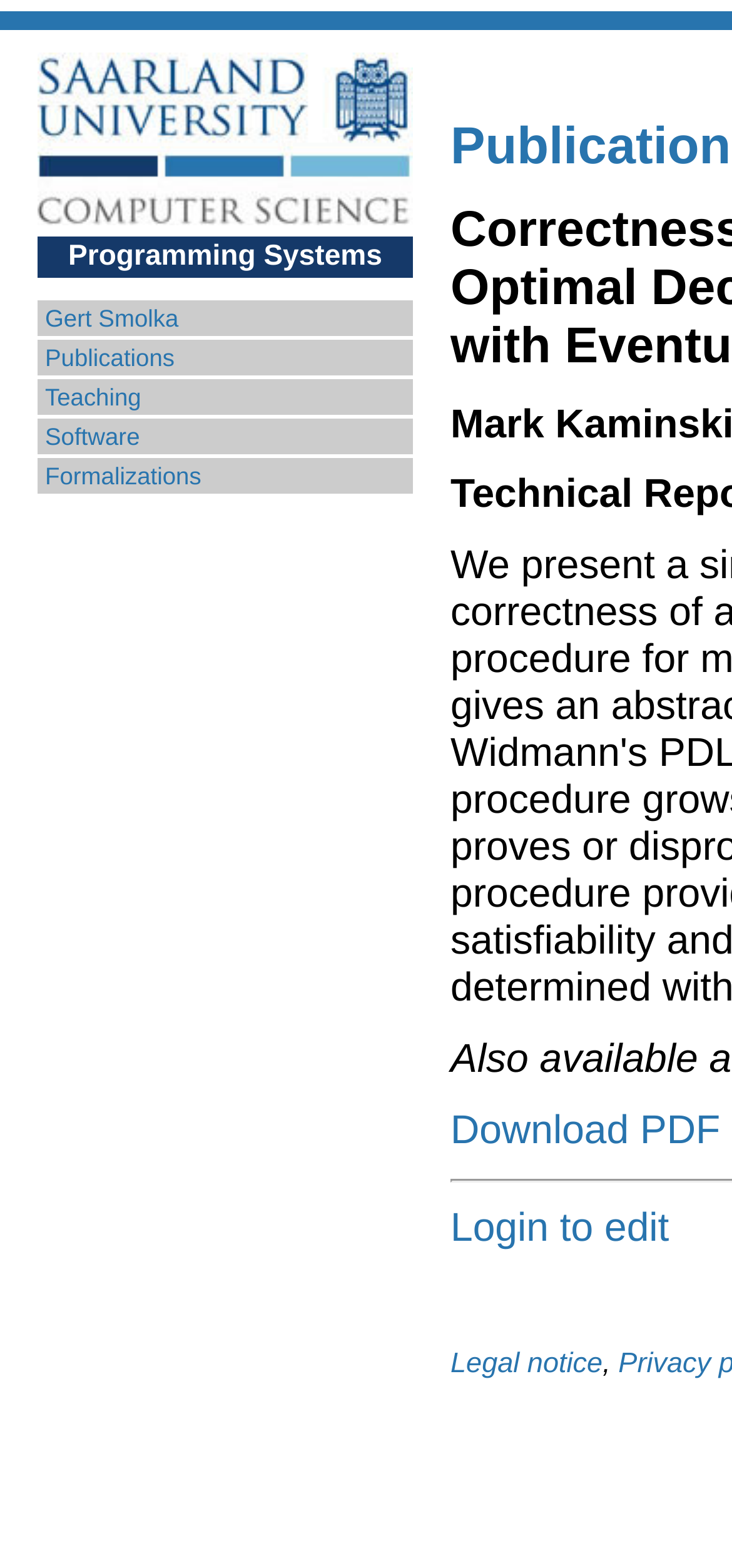Please identify the bounding box coordinates of the clickable area that will allow you to execute the instruction: "login to edit".

[0.615, 0.769, 0.914, 0.798]